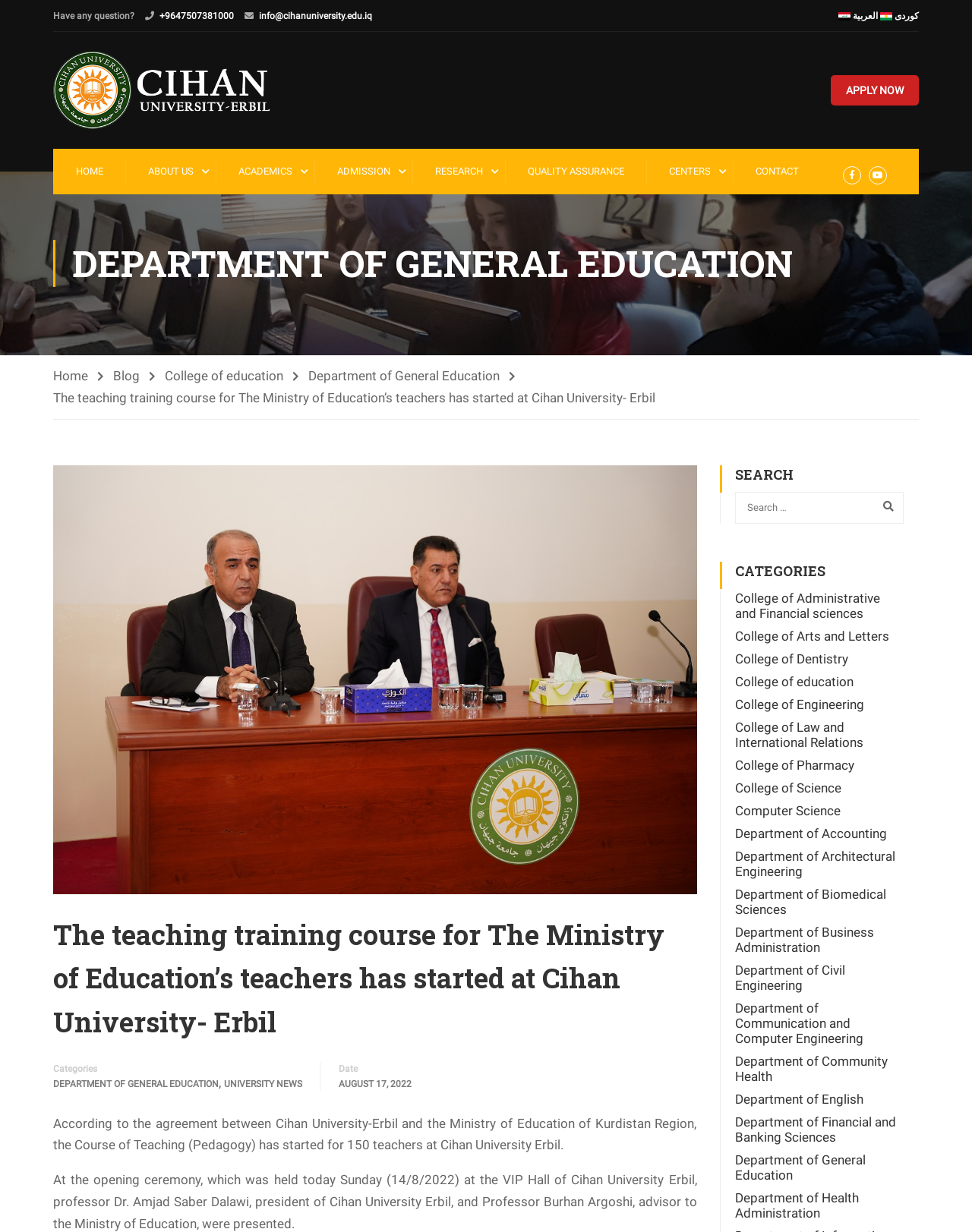Please provide a one-word or phrase answer to the question: 
What is the name of the department that has started a teaching training course?

Department of General Education